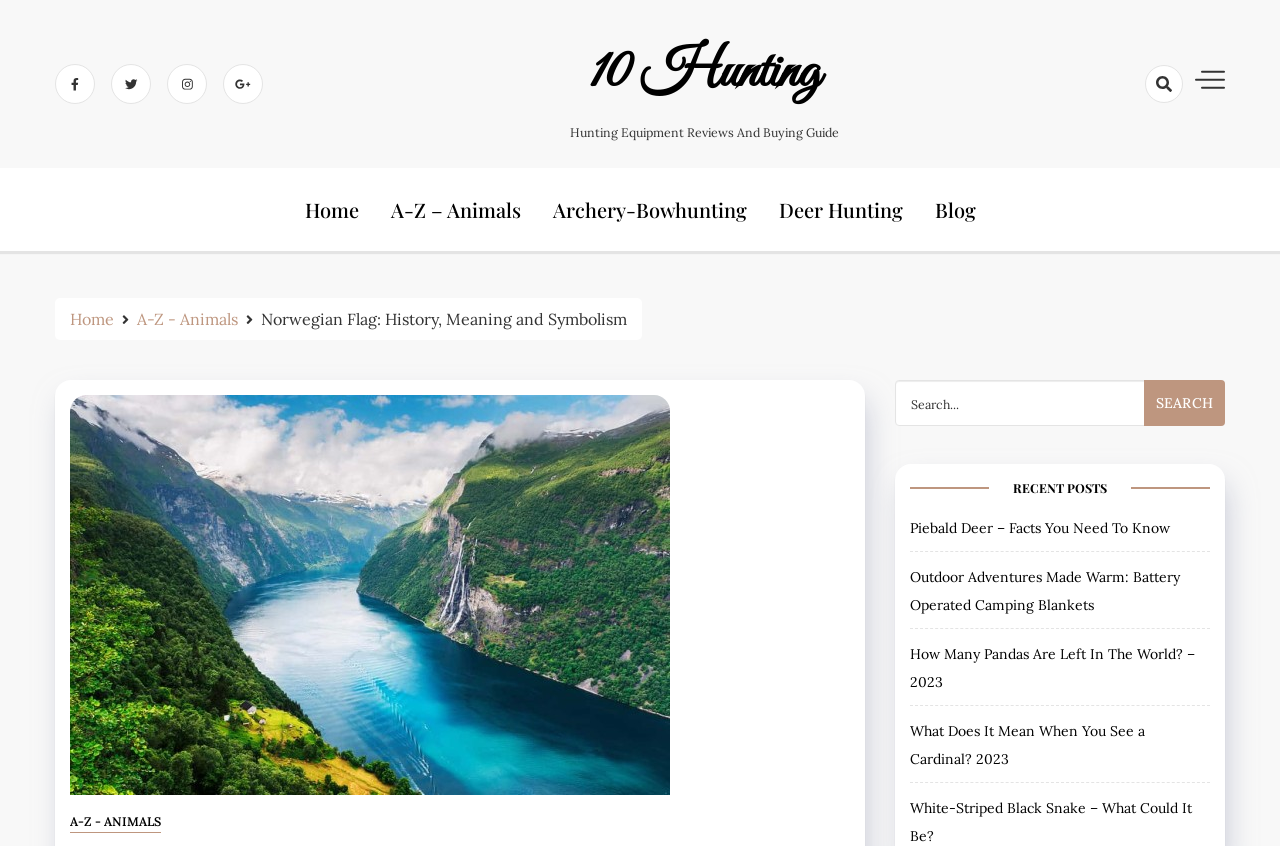Please reply to the following question using a single word or phrase: 
How many links are present in the 'RECENT POSTS' section?

5